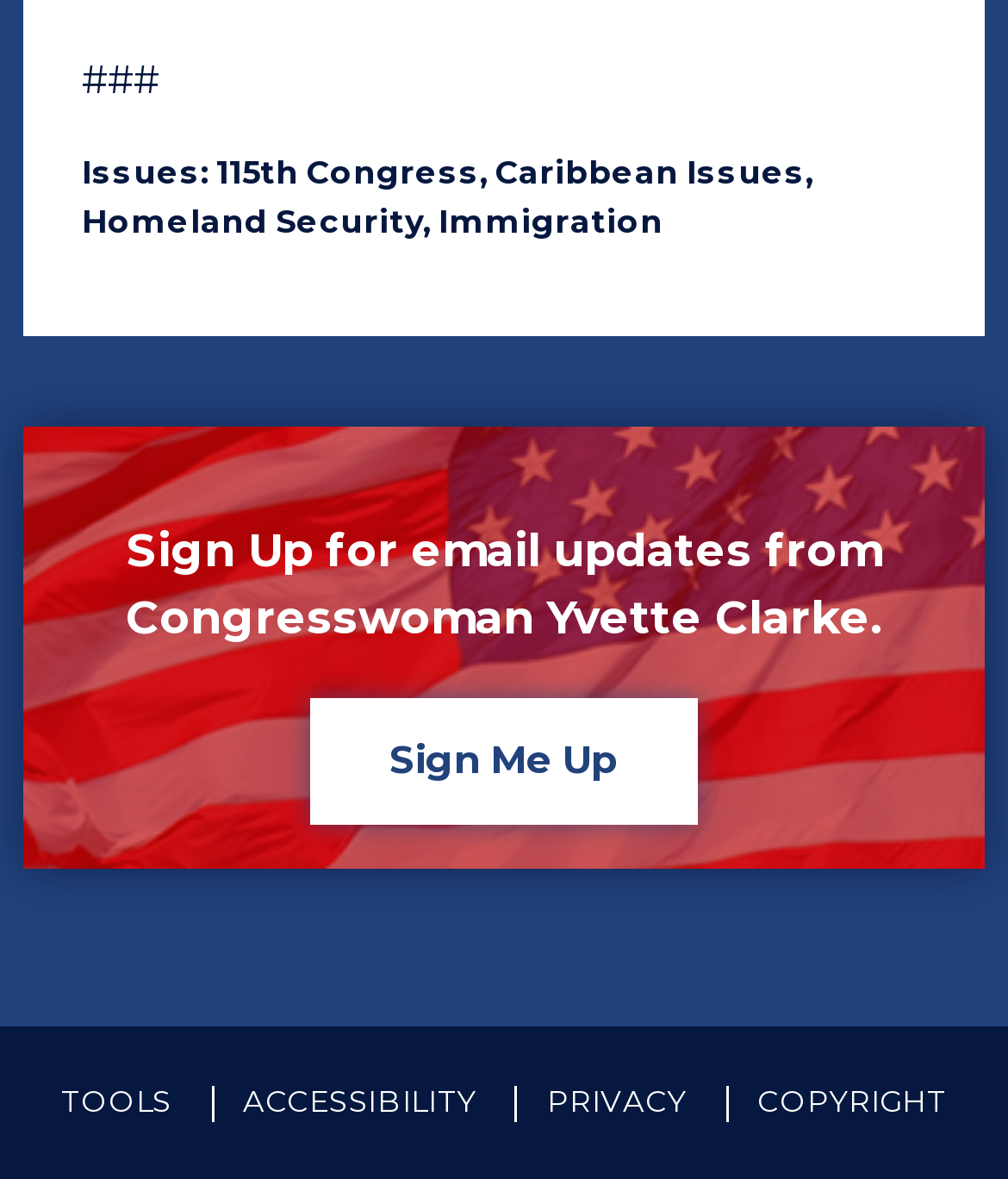Please find the bounding box coordinates of the element's region to be clicked to carry out this instruction: "Access tools".

[0.061, 0.919, 0.171, 0.95]